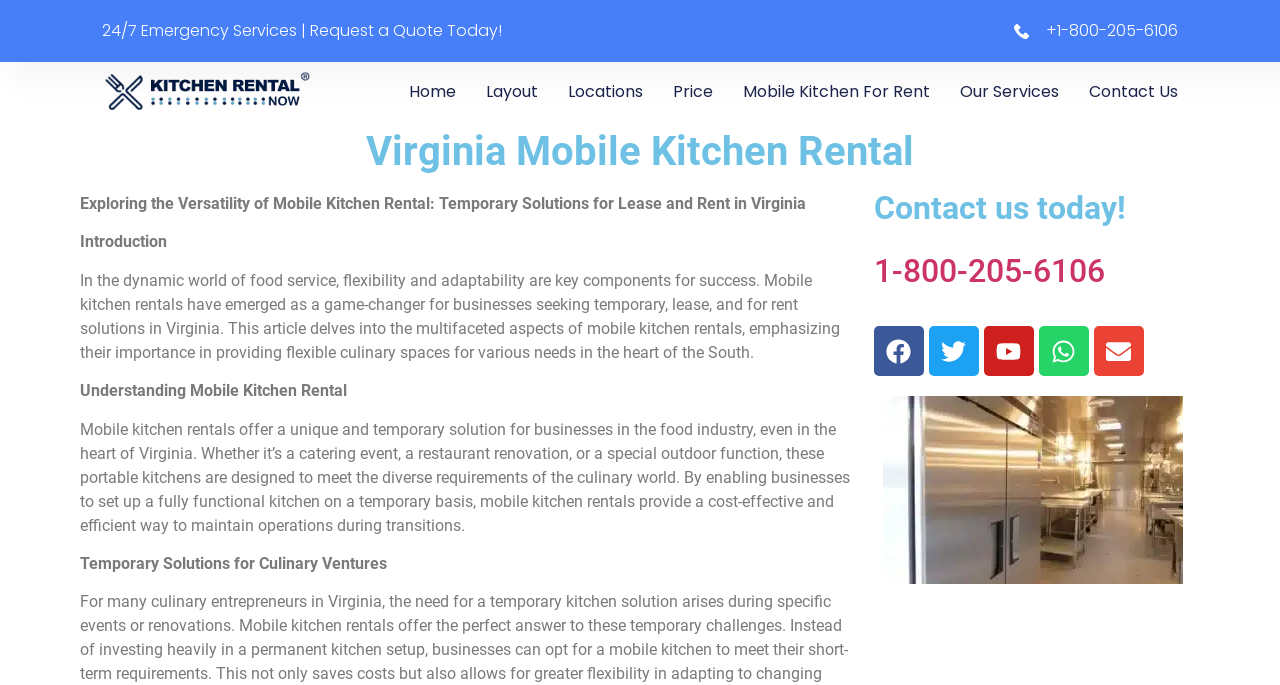Answer the question briefly using a single word or phrase: 
How many images are in the slideshow?

1